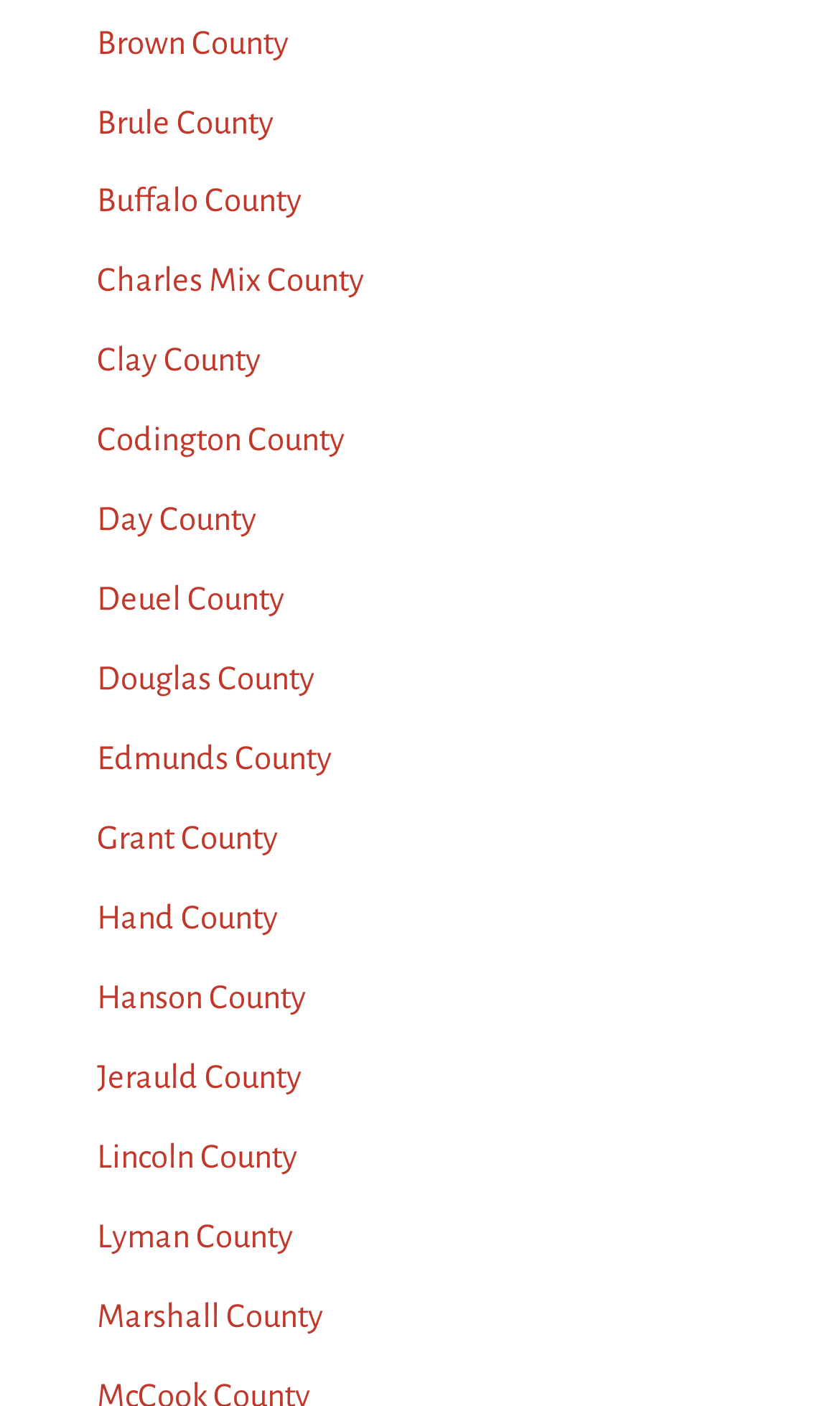Locate the bounding box coordinates of the UI element described by: "Charles Mix County". Provide the coordinates as four float numbers between 0 and 1, formatted as [left, top, right, bottom].

[0.115, 0.188, 0.433, 0.212]